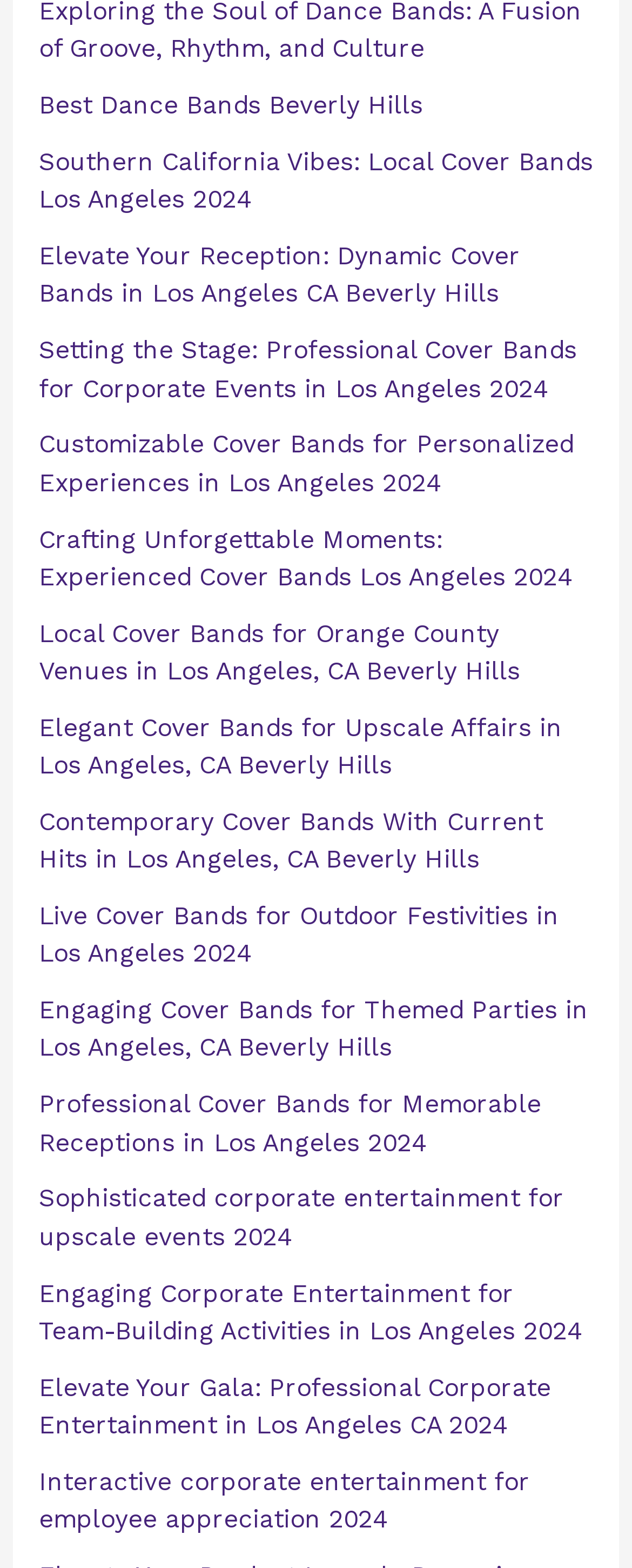Based on the element description: "Best Dance Bands Beverly Hills", identify the bounding box coordinates for this UI element. The coordinates must be four float numbers between 0 and 1, listed as [left, top, right, bottom].

[0.061, 0.058, 0.669, 0.077]